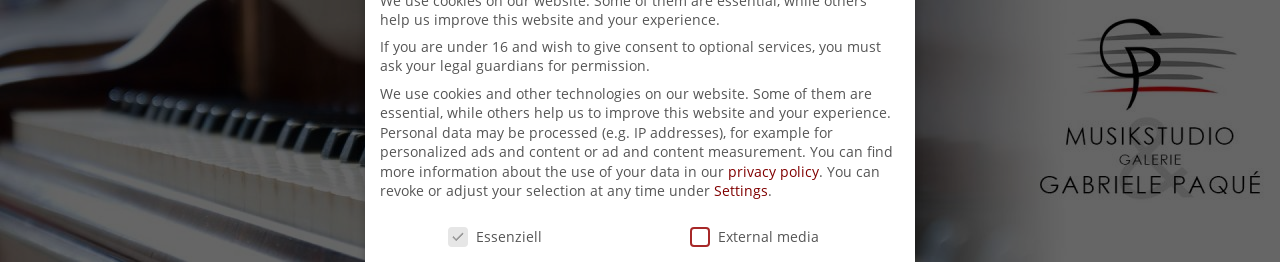What is the purpose of some cookies on the website?
Please answer the question with a detailed response using the information from the screenshot.

Some cookies on the website are essential for functionality, which means they are necessary for the website to operate properly, as mentioned in the informative text regarding cookie usage on the website.